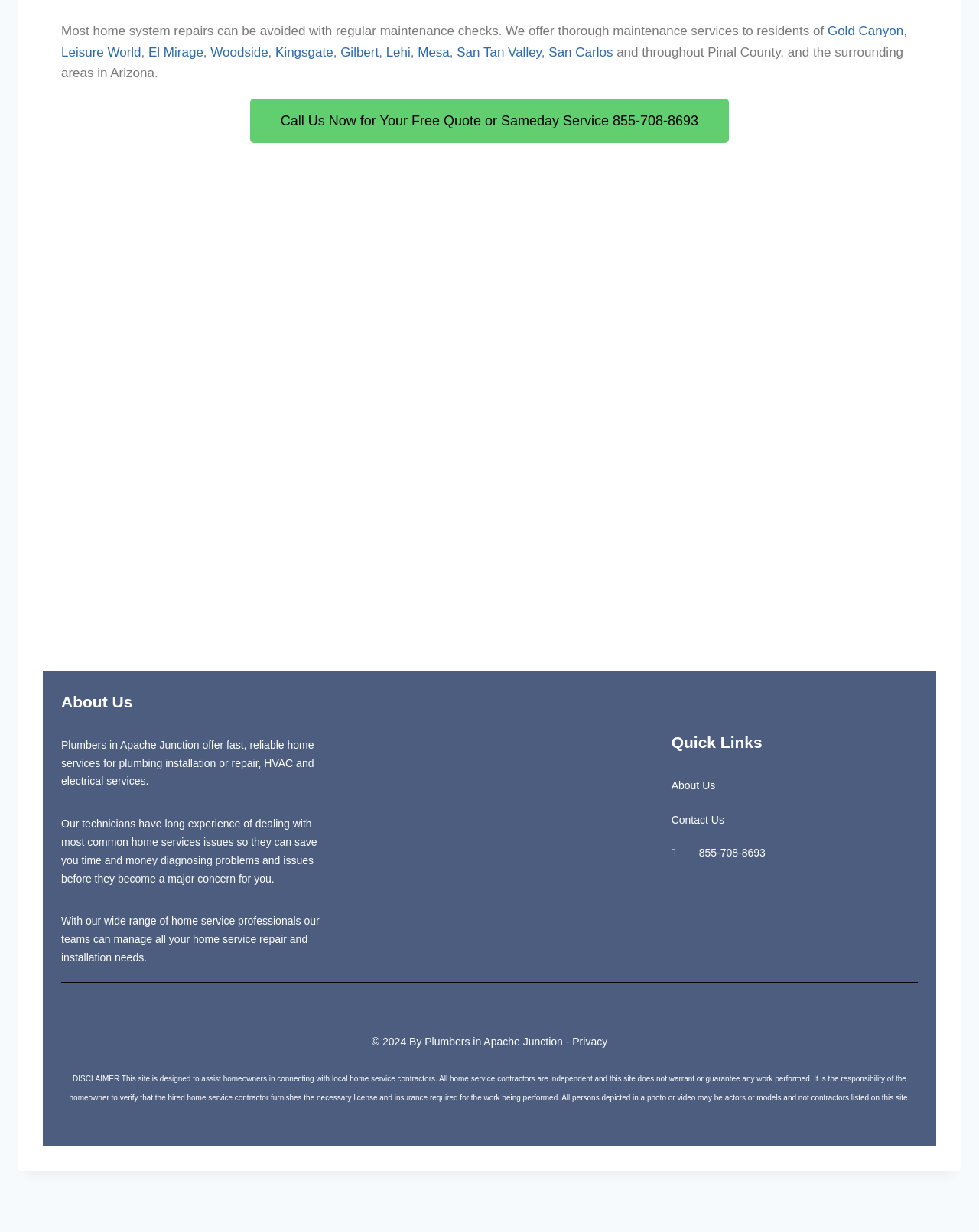Determine the bounding box coordinates for the clickable element required to fulfill the instruction: "Visit the 'Contact Us' page". Provide the coordinates as four float numbers between 0 and 1, i.e., [left, top, right, bottom].

[0.686, 0.658, 0.898, 0.673]